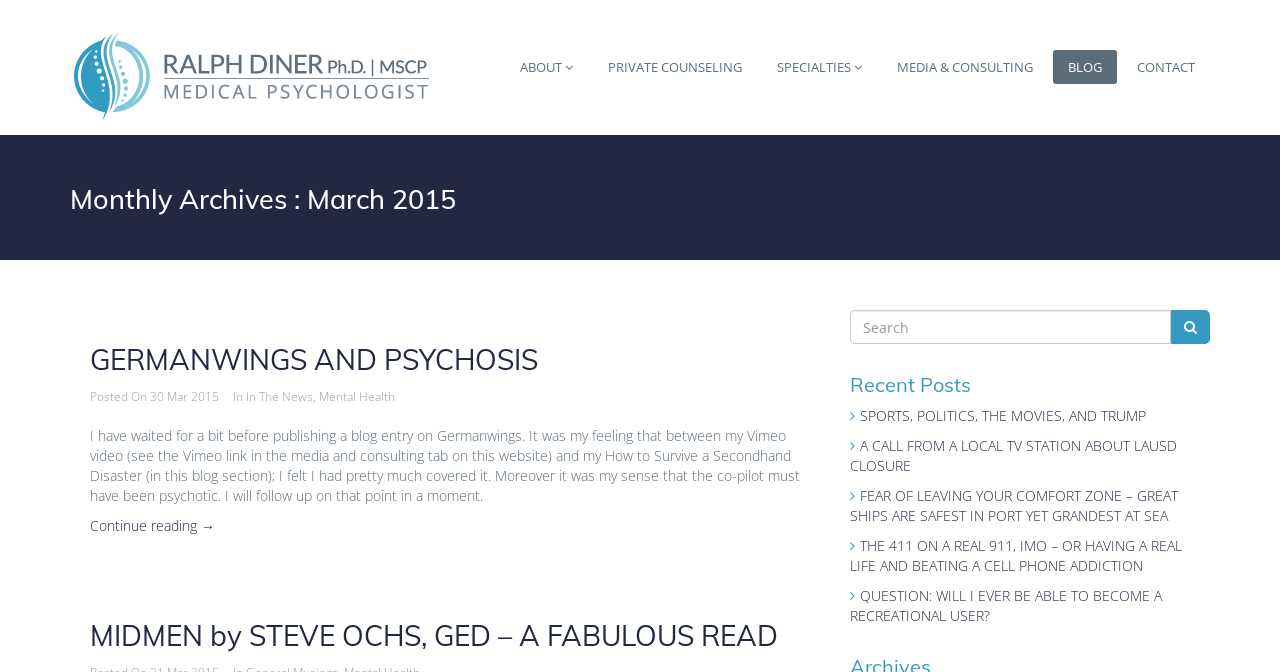Locate and provide the bounding box coordinates for the HTML element that matches this description: "PRACTICE AREAS".

None